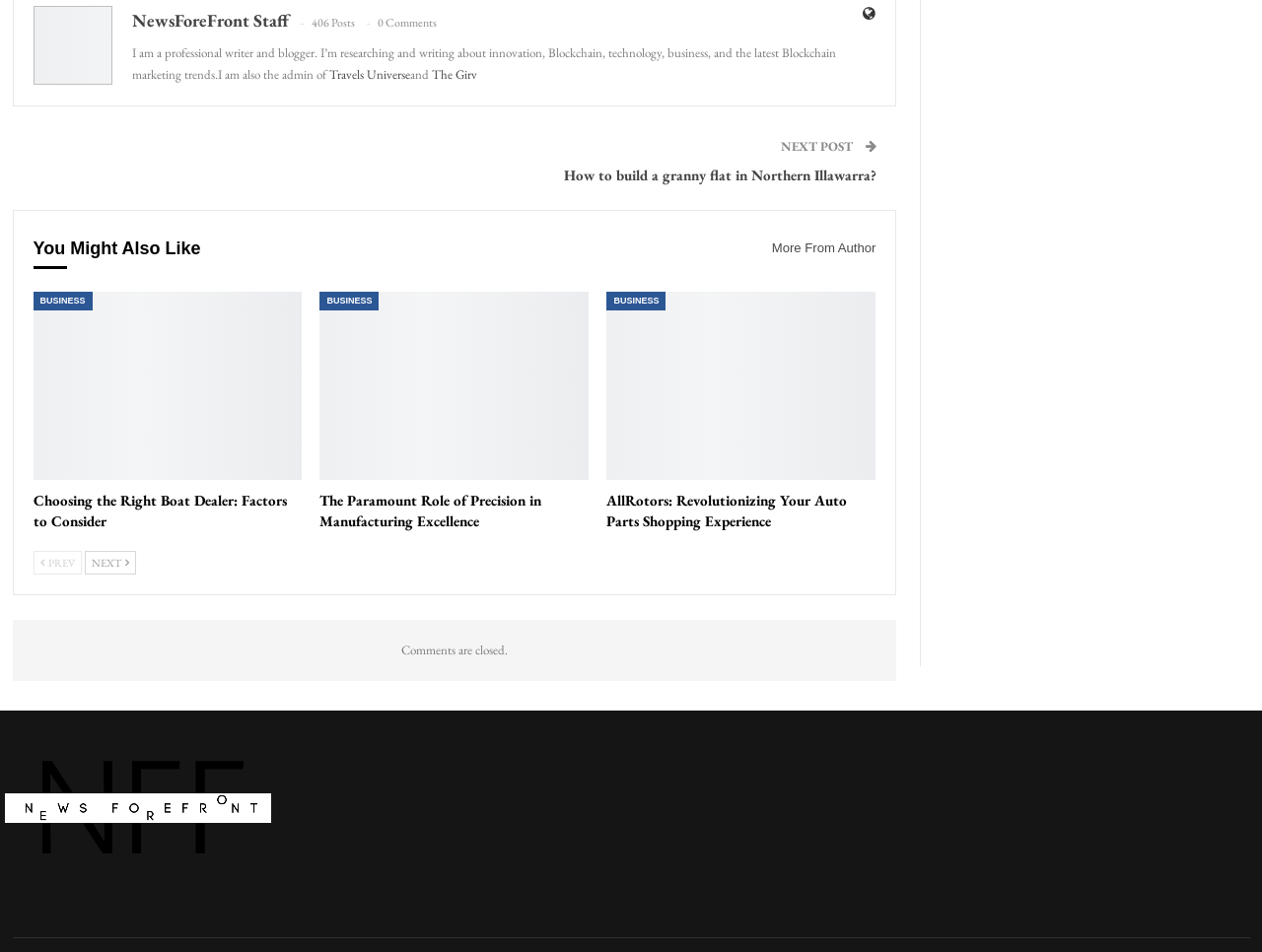Please locate the bounding box coordinates of the element that needs to be clicked to achieve the following instruction: "Read the next post". The coordinates should be four float numbers between 0 and 1, i.e., [left, top, right, bottom].

[0.619, 0.145, 0.678, 0.163]